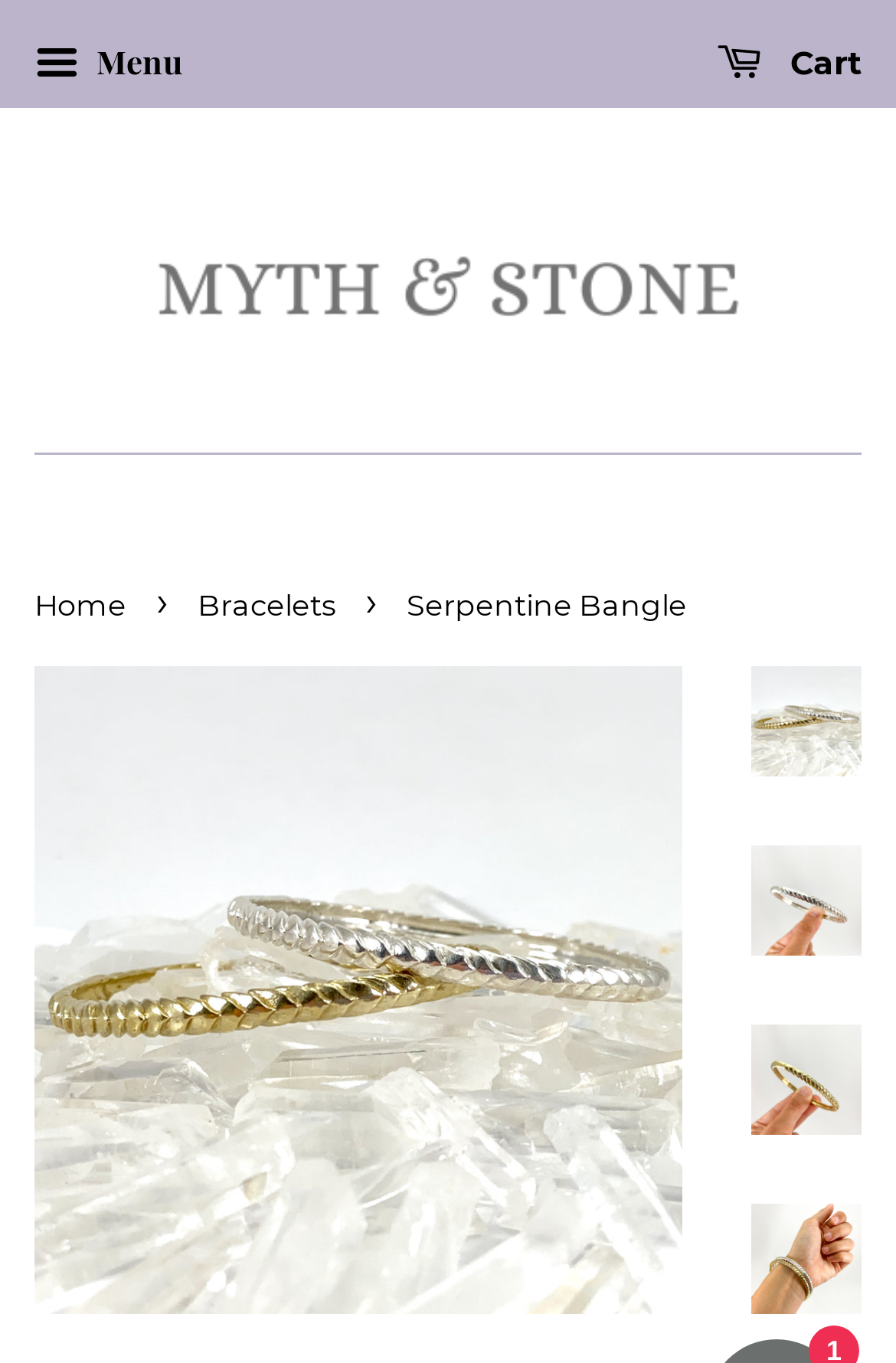Locate the bounding box of the UI element defined by this description: "Cart 0". The coordinates should be given as four float numbers between 0 and 1, formatted as [left, top, right, bottom].

[0.8, 0.02, 0.962, 0.076]